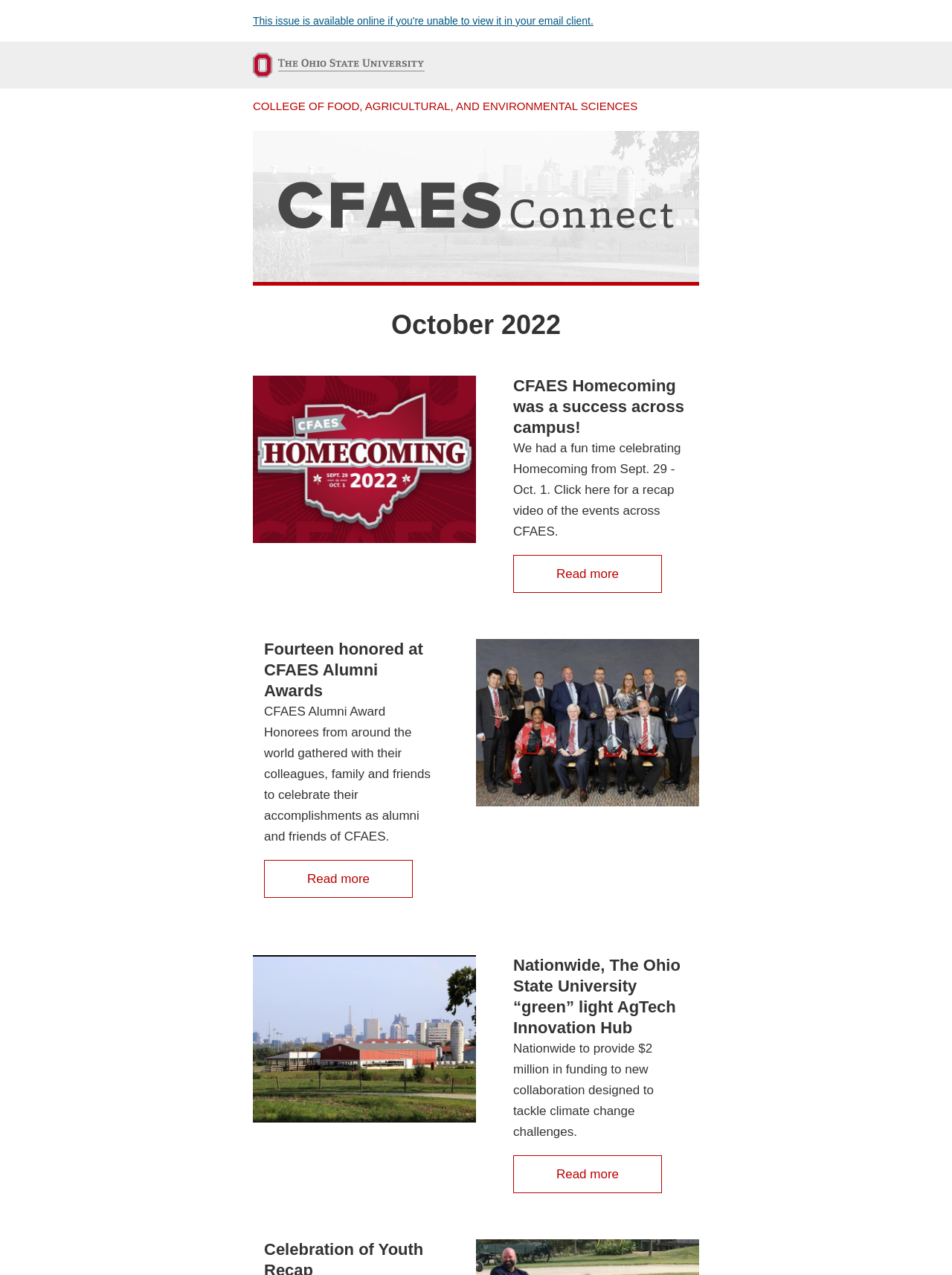What is the amount of funding provided by Nationwide for the AgTech Innovation Hub?
Look at the image and provide a short answer using one word or a phrase.

$2 million